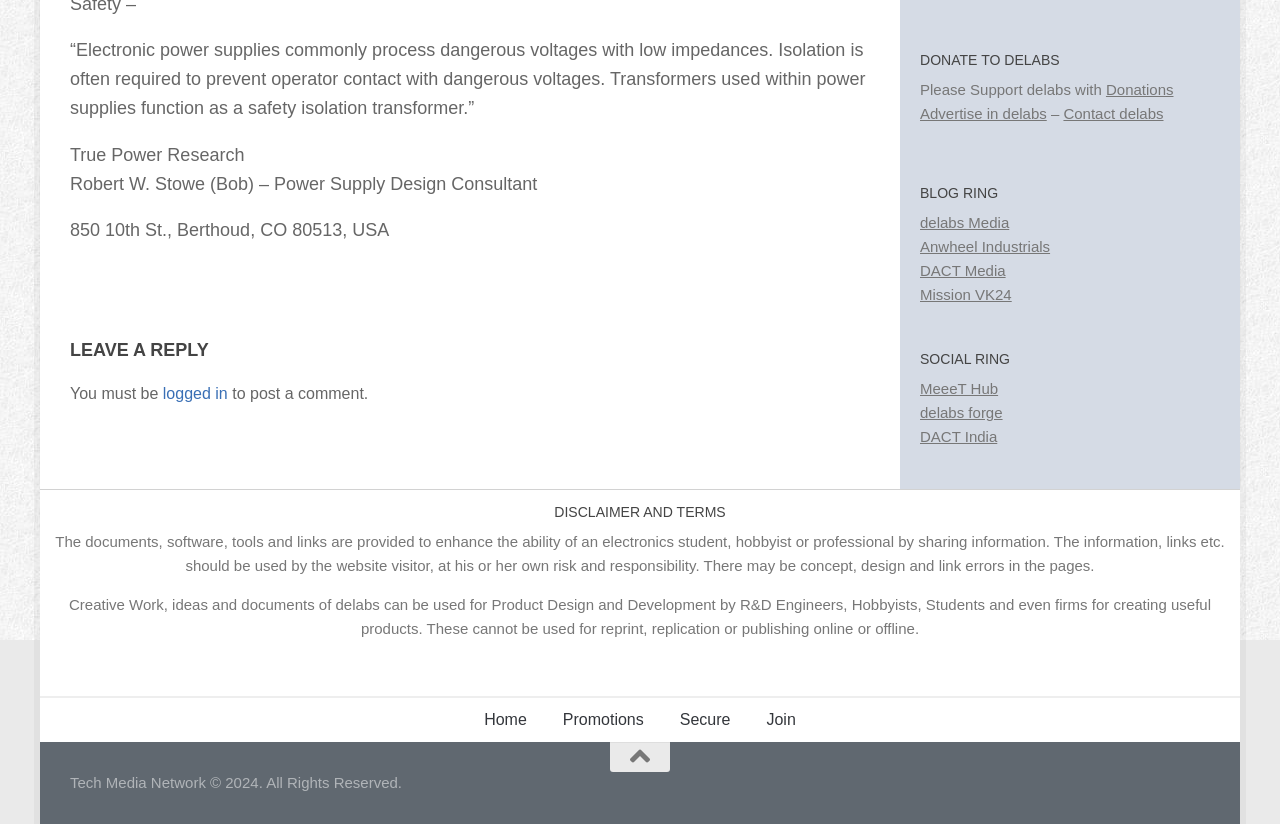Using the webpage screenshot and the element description Promotions, determine the bounding box coordinates. Specify the coordinates in the format (top-left x, top-left y, bottom-right x, bottom-right y) with values ranging from 0 to 1.

[0.426, 0.847, 0.517, 0.9]